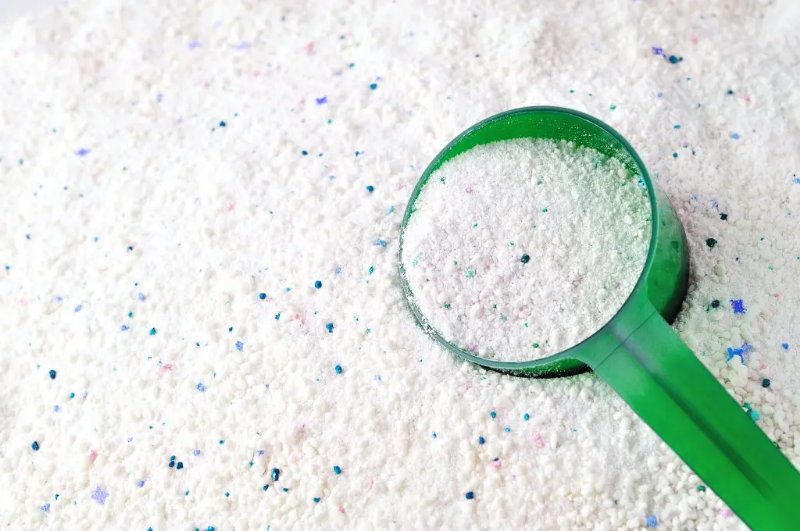What is the purpose of the product showcased in the image?
Can you provide a detailed and comprehensive answer to the question?

The caption states that the product is designed to 'effectively remove dirt and stains from fabrics', highlighting its role in maintaining a clean and efficient home environment.